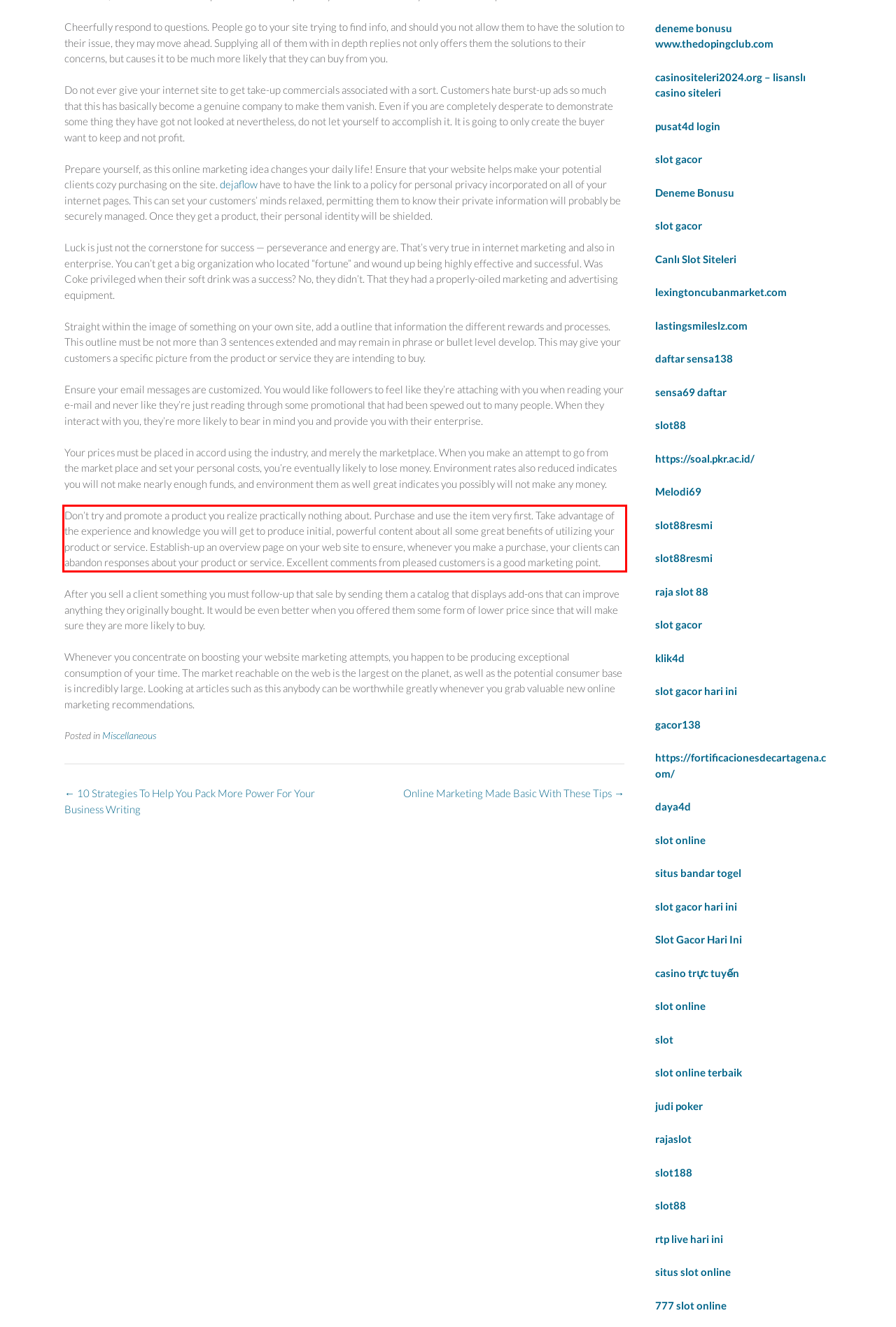Please use OCR to extract the text content from the red bounding box in the provided webpage screenshot.

Don’t try and promote a product you realize practically nothing about. Purchase and use the item very first. Take advantage of the experience and knowledge you will get to produce initial, powerful content about all some great benefits of utilizing your product or service. Establish-up an overview page on your web site to ensure, whenever you make a purchase, your clients can abandon responses about your product or service. Excellent comments from pleased customers is a good marketing point.